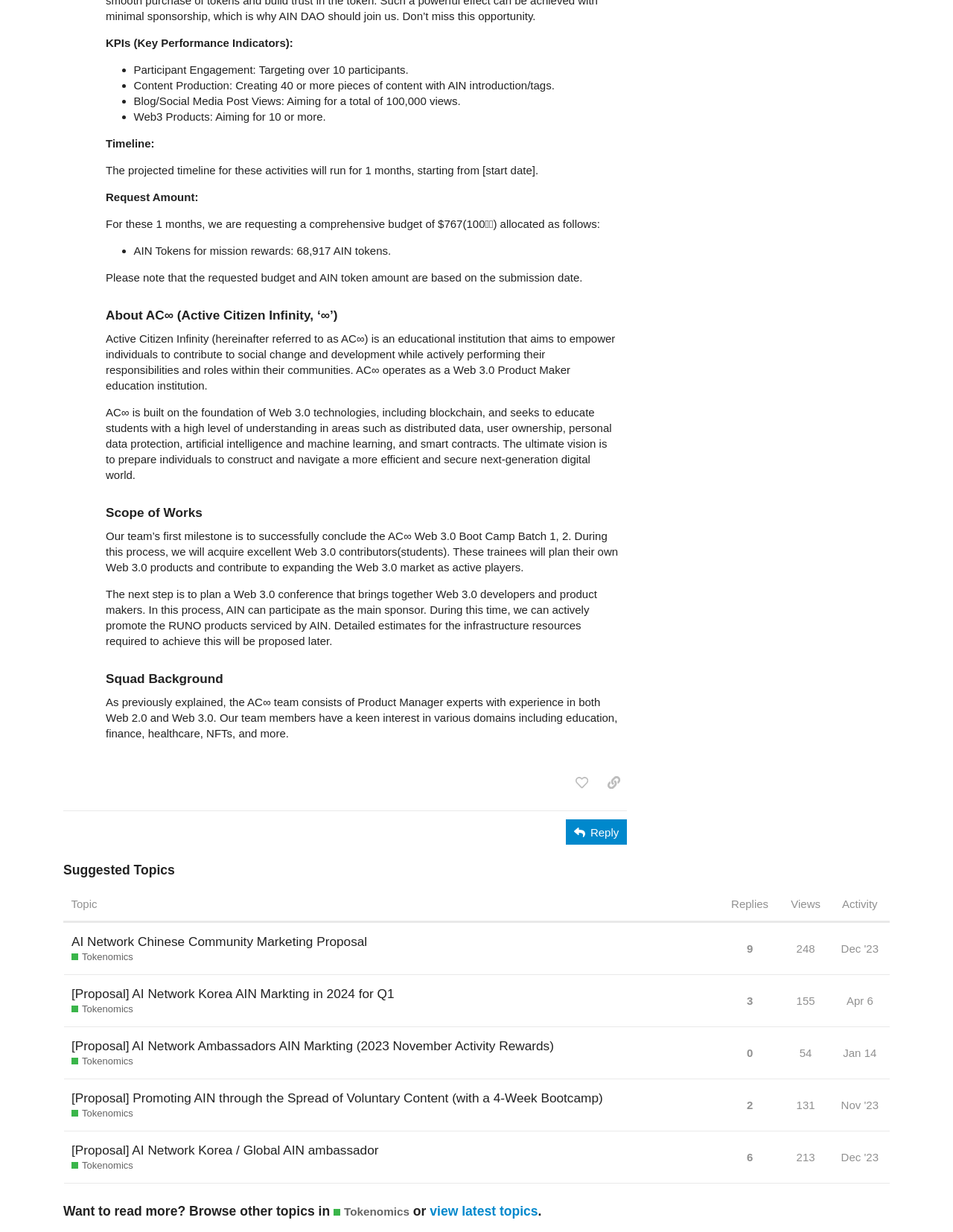Kindly determine the bounding box coordinates for the area that needs to be clicked to execute this instruction: "reply to the post".

[0.594, 0.665, 0.658, 0.686]